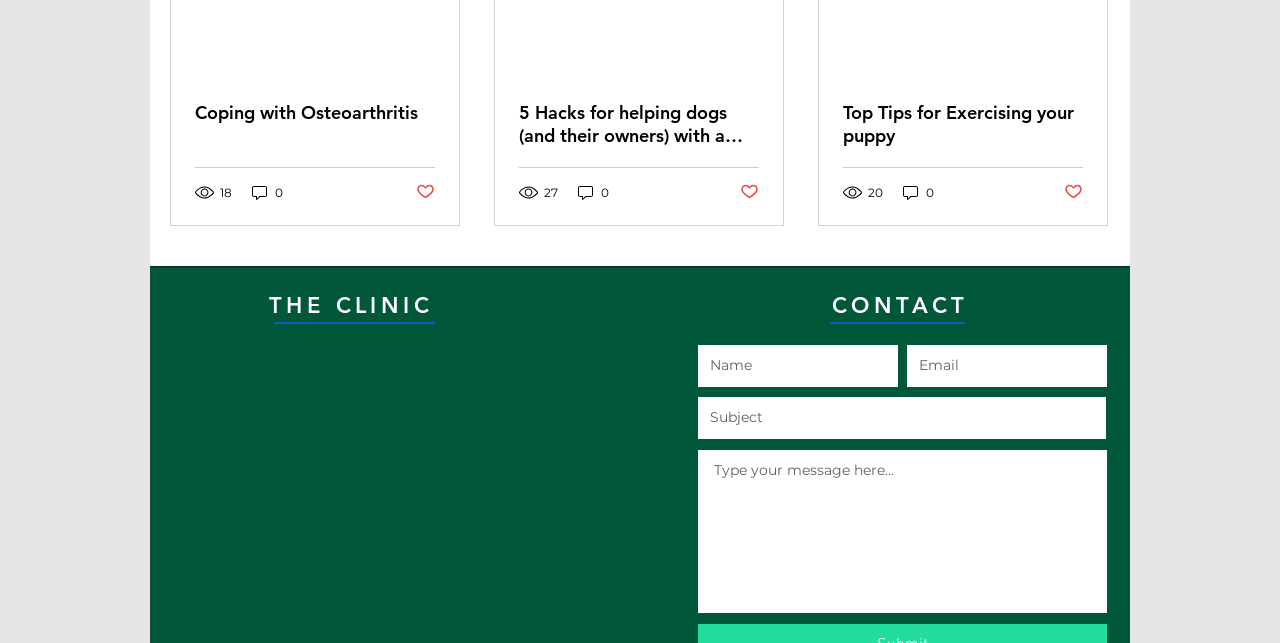Given the element description 22, specify the bounding box coordinates of the corresponding UI element in the format (top-left x, top-left y, bottom-right x, bottom-right y). All values must be between 0 and 1.

[0.152, 0.284, 0.184, 0.314]